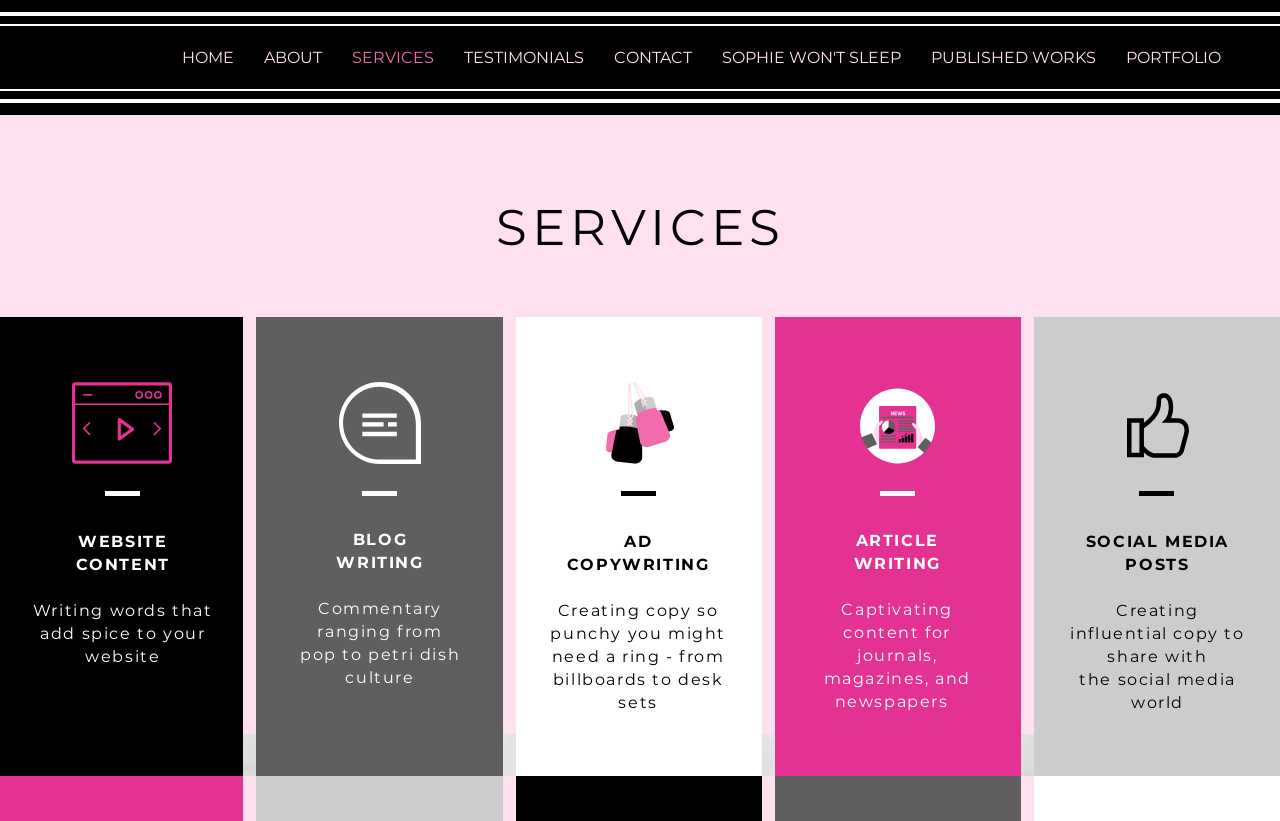Summarize the webpage with a detailed and informative caption.

This webpage is a professional portfolio of Dr. Danielle Camer, a copywriter based in Sydney and Wollongong. At the top of the page, there is a navigation menu with 9 links: HOME, ABOUT, SERVICES, TESTIMONIALS, CONTACT, SOPHIE WON'T SLEEP, PUBLISHED WORKS, and PORTFOLIO. 

Below the navigation menu, there is a heading that reads "SERVICES". Under this heading, there are several sections that describe the services offered by Dr. Camer. On the left side, there are three sections: WEBSITE CONTENT, BLOG, and WRITING. The WEBSITE CONTENT section has a subheading that reads "Writing words that add spice to your website". The BLOG section has a subheading that reads "Commentary ranging from pop to petri dish culture". The WRITING section has no subheading.

On the right side, there are three sections: AD COPYWRITING, ARTICLE WRITING, and SOCIAL MEDIA POSTS. The AD COPYWRITING section has a subheading that reads "Creating copy so punchy you might need a ring - from billboards to desk sets". The ARTICLE WRITING section has a subheading that reads "Captivating content for journals, magazines, and newspapers". The SOCIAL MEDIA POSTS section has a subheading that reads "Creating influential copy to share with the social media world".